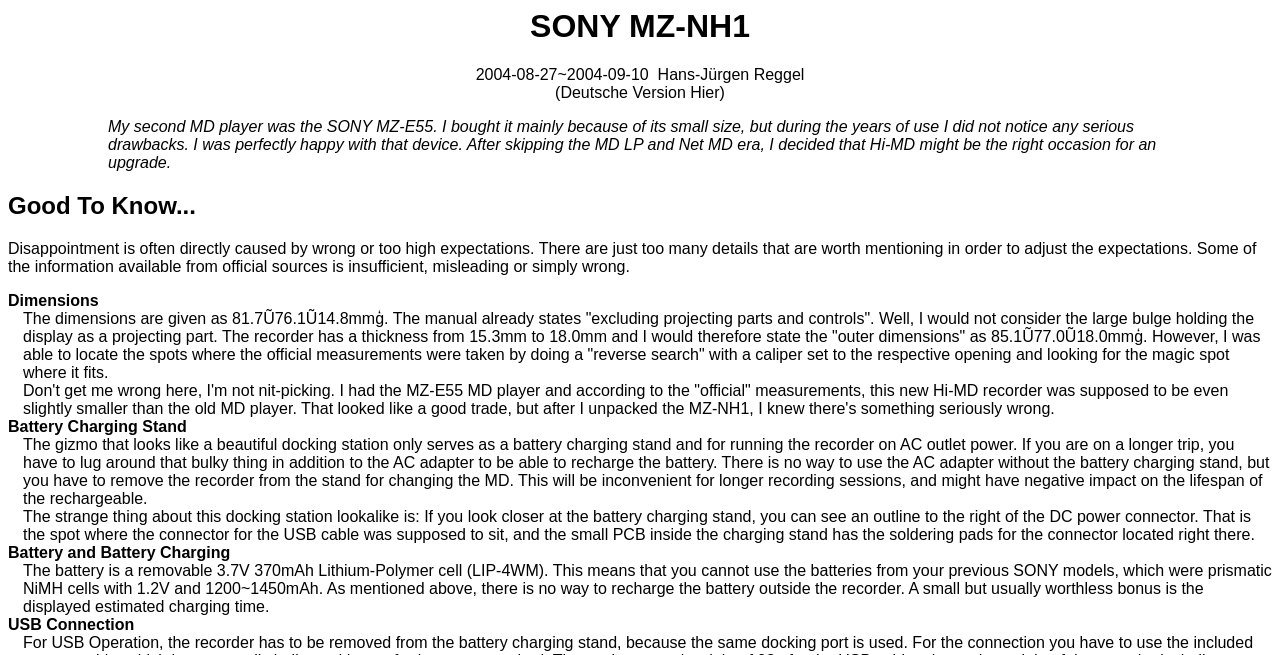Refer to the image and provide an in-depth answer to the question: 
What is the model of the Hi-MD recorder?

The model of the Hi-MD recorder can be found in the heading 'SONY MZ-NH1' at the top of the webpage, which suggests that the webpage is about this specific model of Hi-MD recorder.